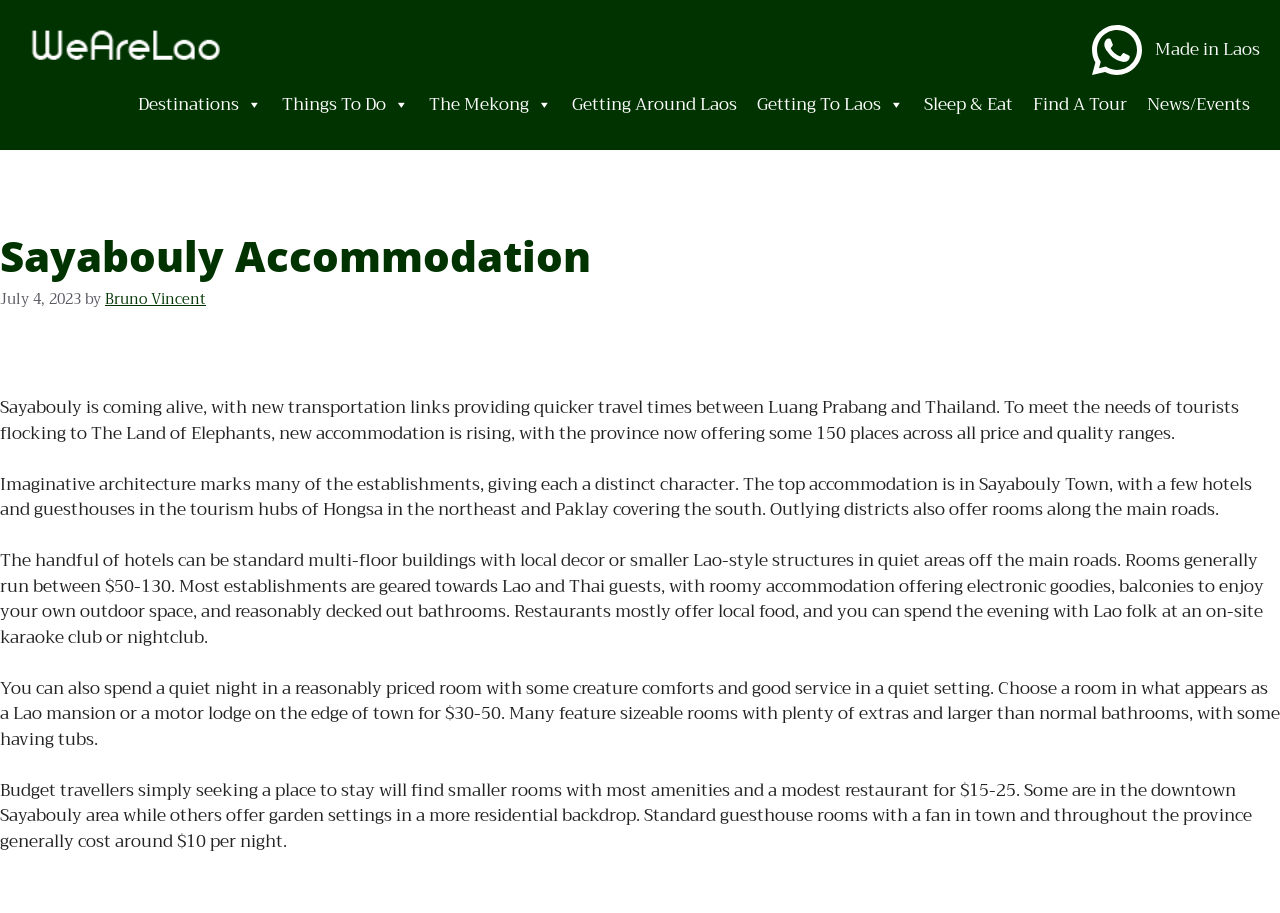Identify the bounding box coordinates for the UI element that matches this description: "Made in Laos".

[0.902, 0.041, 0.984, 0.069]